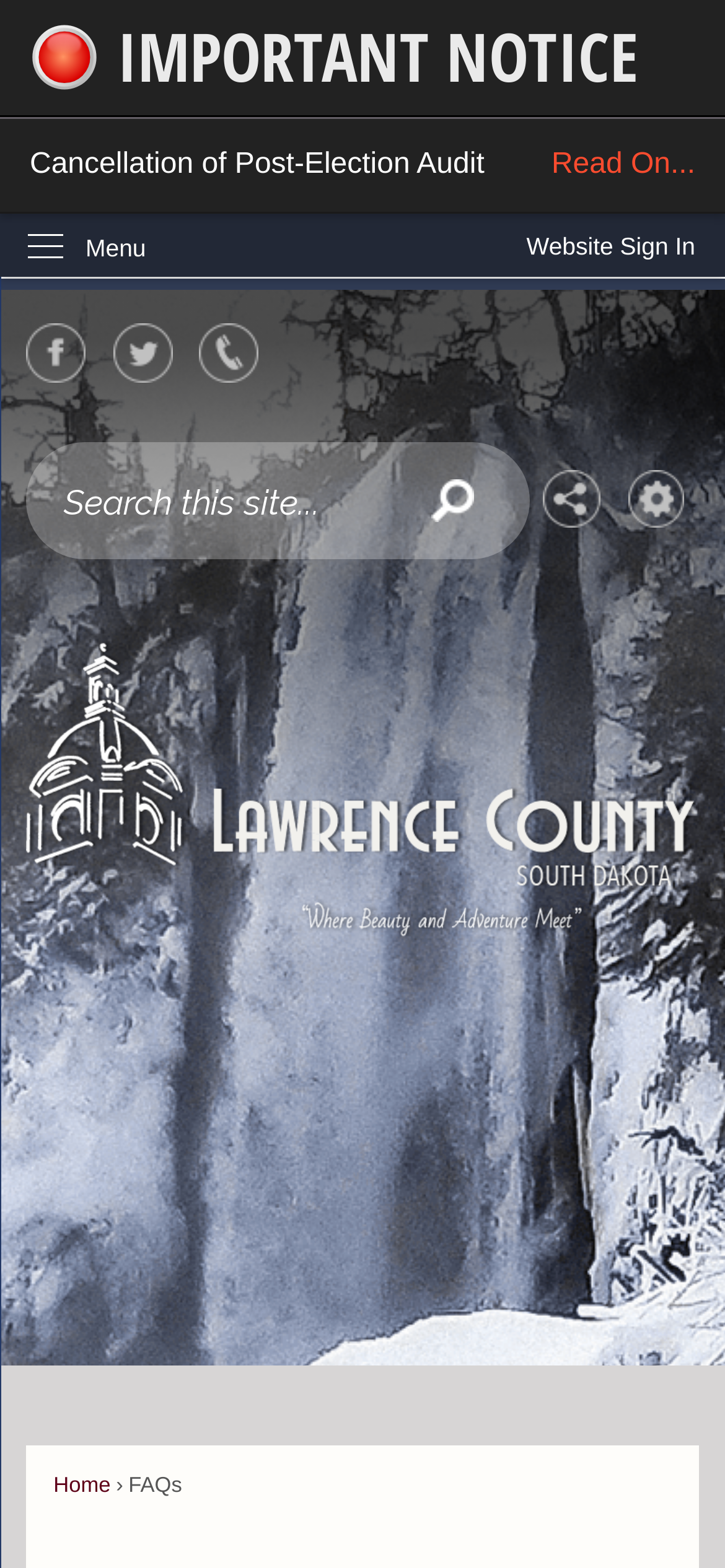Please identify the bounding box coordinates of the clickable element to fulfill the following instruction: "Sign in to the website". The coordinates should be four float numbers between 0 and 1, i.e., [left, top, right, bottom].

[0.685, 0.137, 1.0, 0.178]